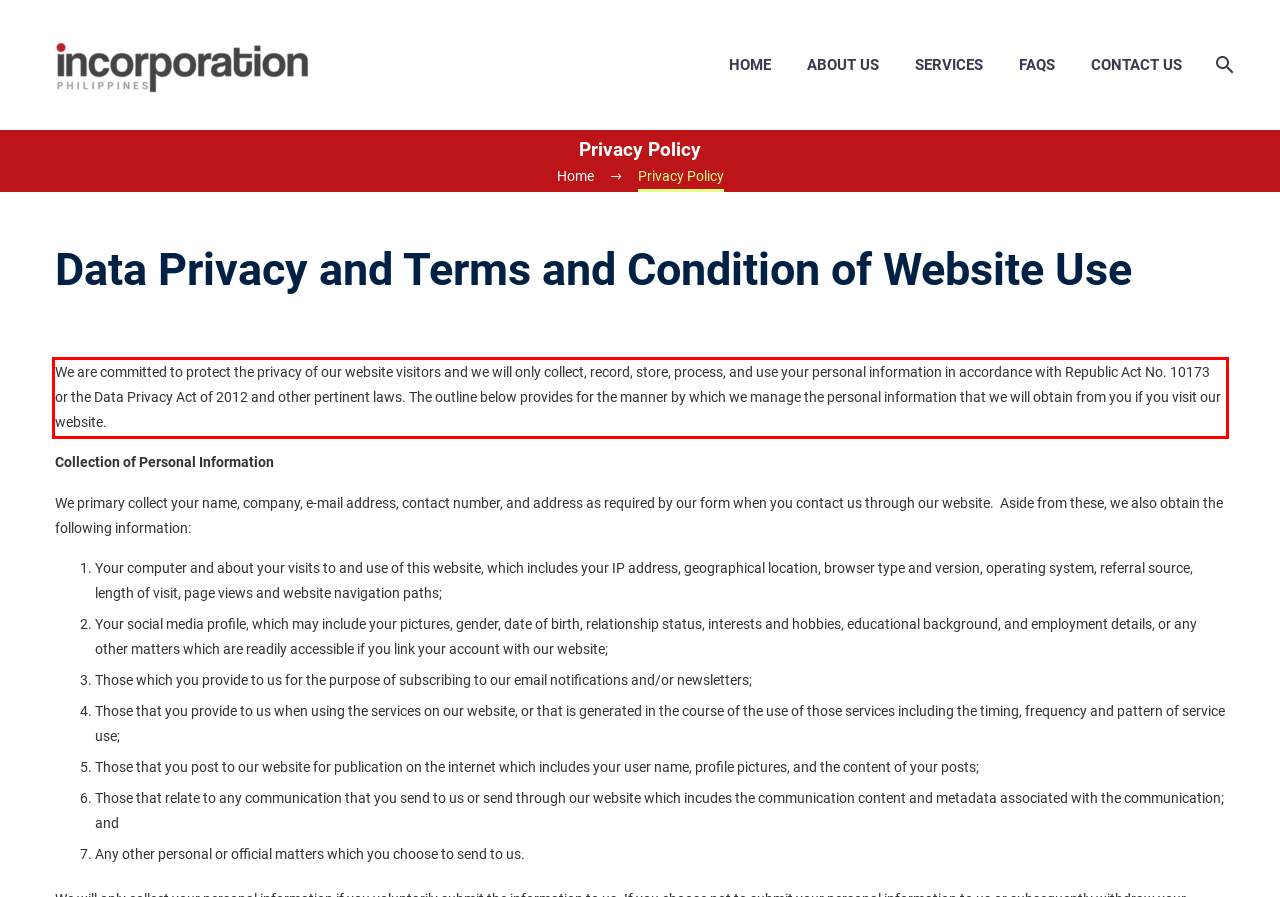Please identify the text within the red rectangular bounding box in the provided webpage screenshot.

We are committed to protect the privacy of our website visitors and we will only collect, record, store, process, and use your personal information in accordance with Republic Act No. 10173 or the Data Privacy Act of 2012 and other pertinent laws. The outline below provides for the manner by which we manage the personal information that we will obtain from you if you visit our website.